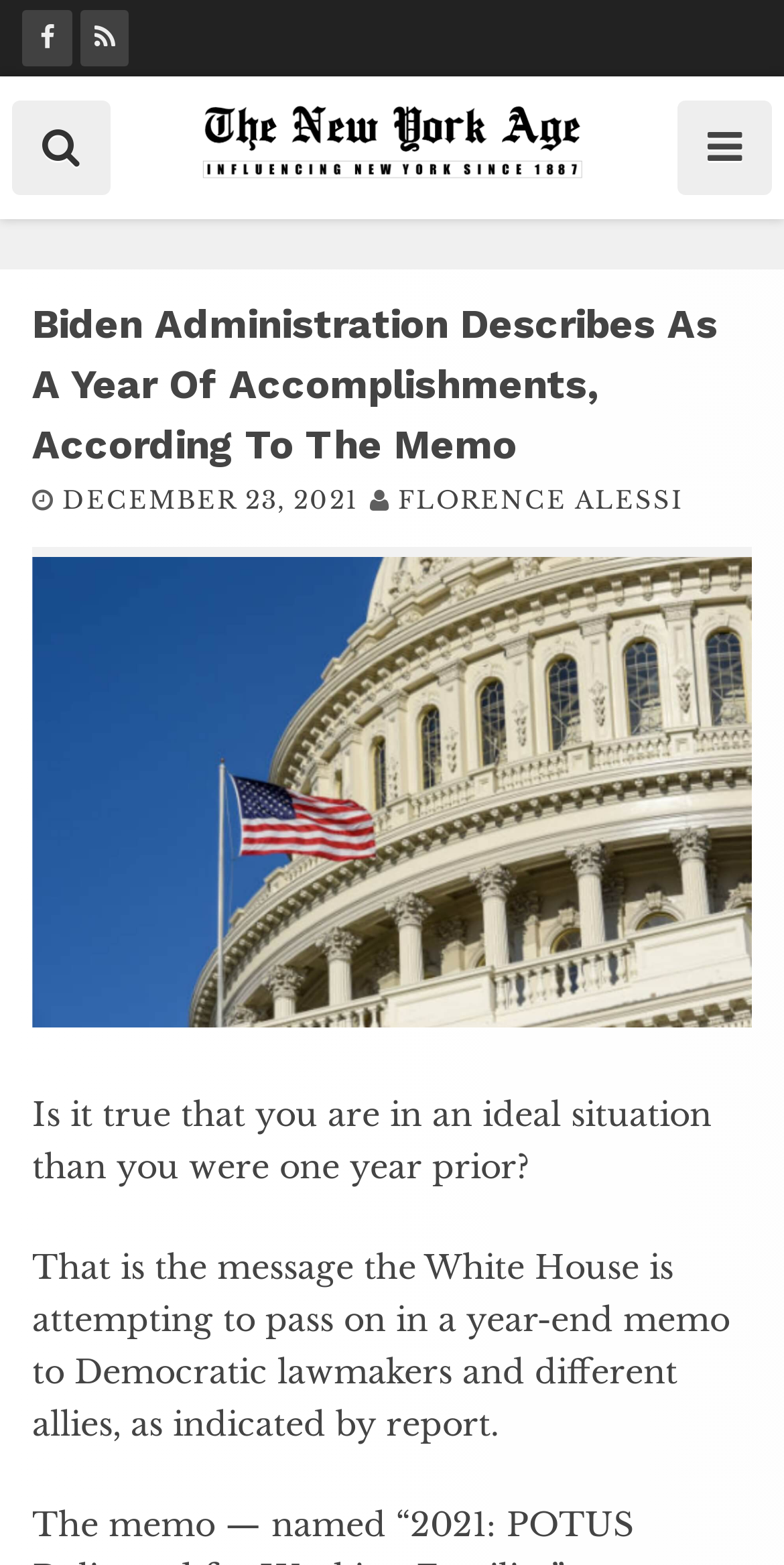When was the article published?
Respond to the question with a single word or phrase according to the image.

DECEMBER 23, 2021